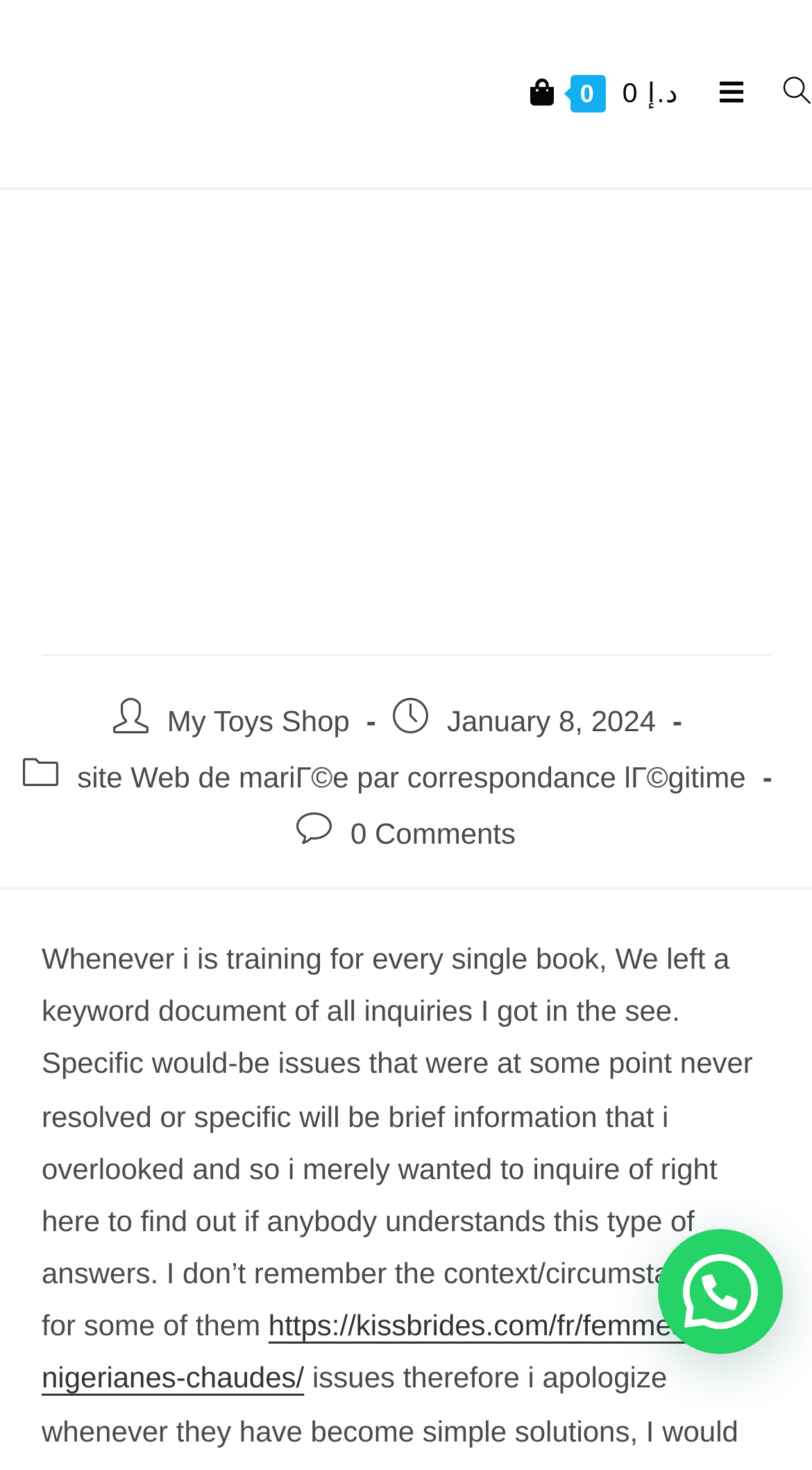Articulate a complete and detailed caption of the webpage elements.

The webpage appears to be a blog post or article page. At the top, there are three links: "0 0 د.إ" on the left, "Mobile Menu" in the center, and "Search for:" on the right. Below these links, there is a header section that spans the entire width of the page. Within this header, there is a heading that reads "Shortly after an extended seven days, I have completed this new Controls of your time. We have some questions" on the left, taking up most of the width.

Below the header, there are several sections of text and links. On the left, there is a section with the text "Post author:" followed by a link to "My Toys Shop". To the right of this, there is a section with the text "Post published:" followed by the date "January 8, 2024". Further to the right, there is a section with the text "Post category:" followed by a link to "site Web de mariée par correspondance légitime".

Below these sections, there is a longer block of text that appears to be the main content of the page. The text discusses the author's experience with training for a book and seeking answers to unresolved questions. At the bottom of the page, there is a link to "0 Comments" and another link to an external website.

Overall, the page has a simple layout with a clear hierarchy of elements, making it easy to navigate and read.